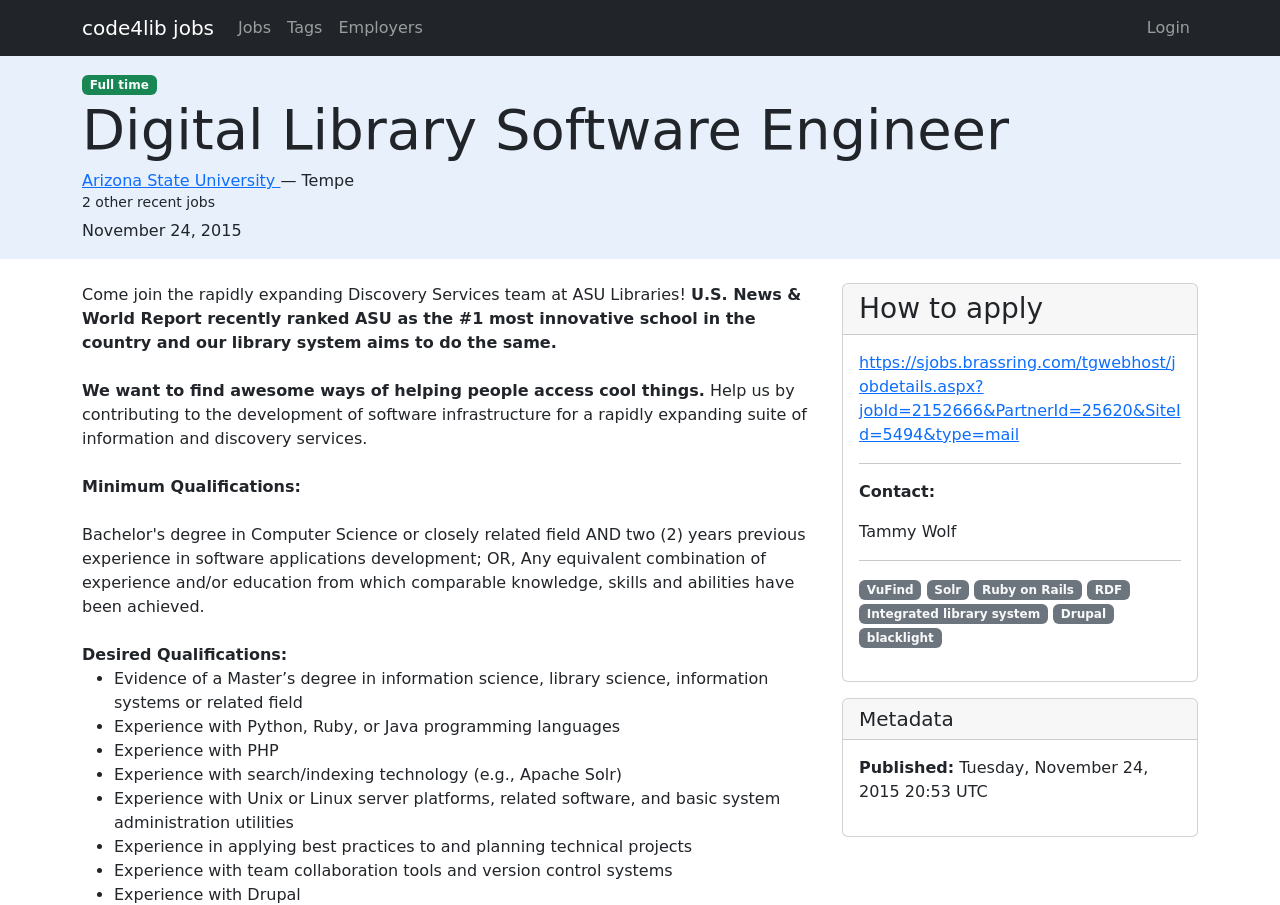Locate the bounding box coordinates of the area you need to click to fulfill this instruction: 'View the job description'. The coordinates must be in the form of four float numbers ranging from 0 to 1: [left, top, right, bottom].

[0.064, 0.106, 0.936, 0.18]